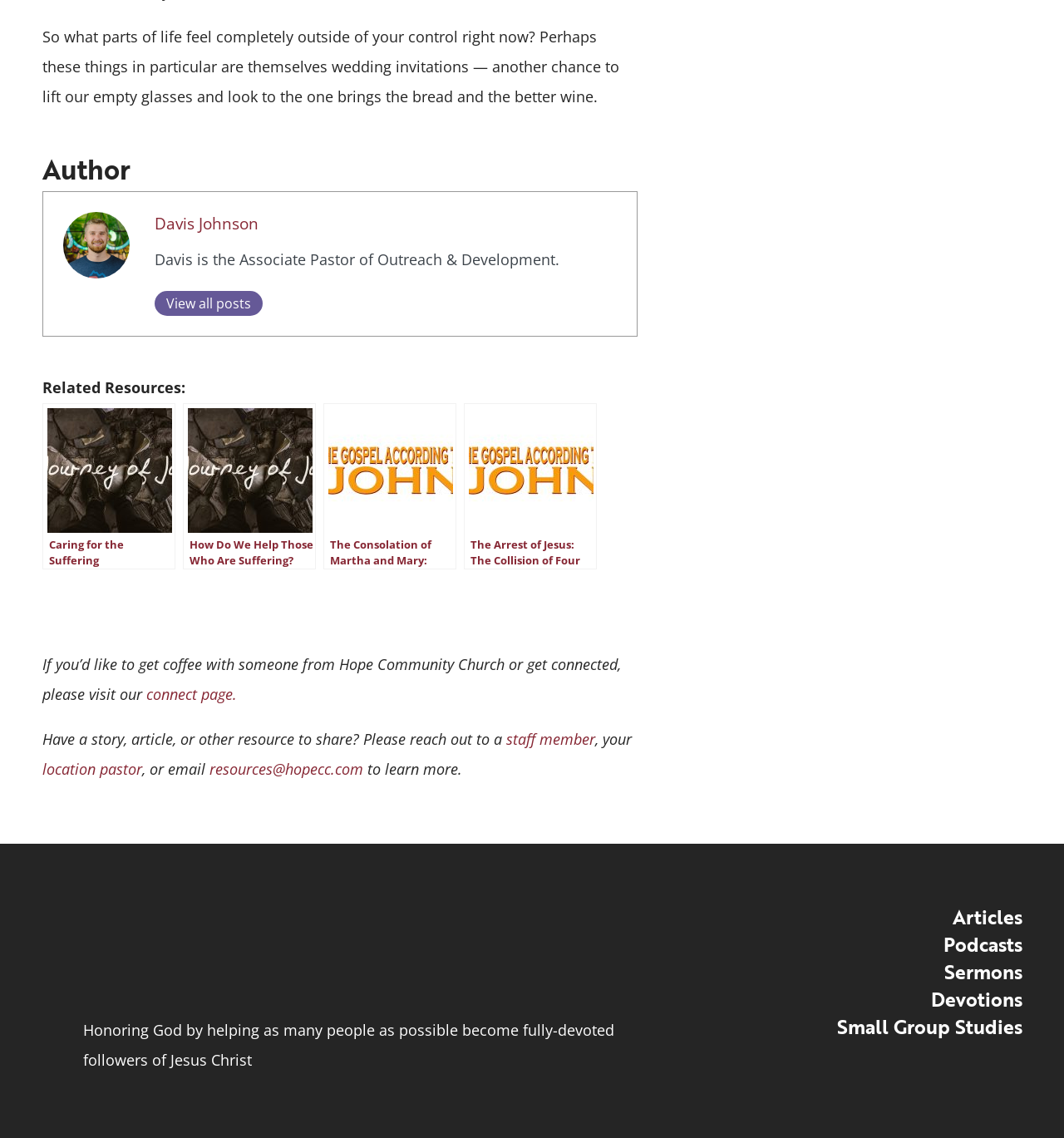Please find the bounding box for the following UI element description. Provide the coordinates in (top-left x, top-left y, bottom-right x, bottom-right y) format, with values between 0 and 1: Caring for the Suffering

[0.04, 0.355, 0.165, 0.501]